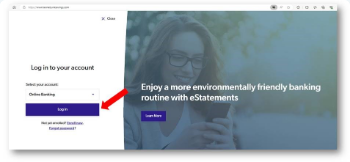What is the title of the login form?
Based on the content of the image, thoroughly explain and answer the question.

The left section of the screen includes a login form titled 'Log in to your account' with options for selecting an account type, highlighting 'Online Banking'.